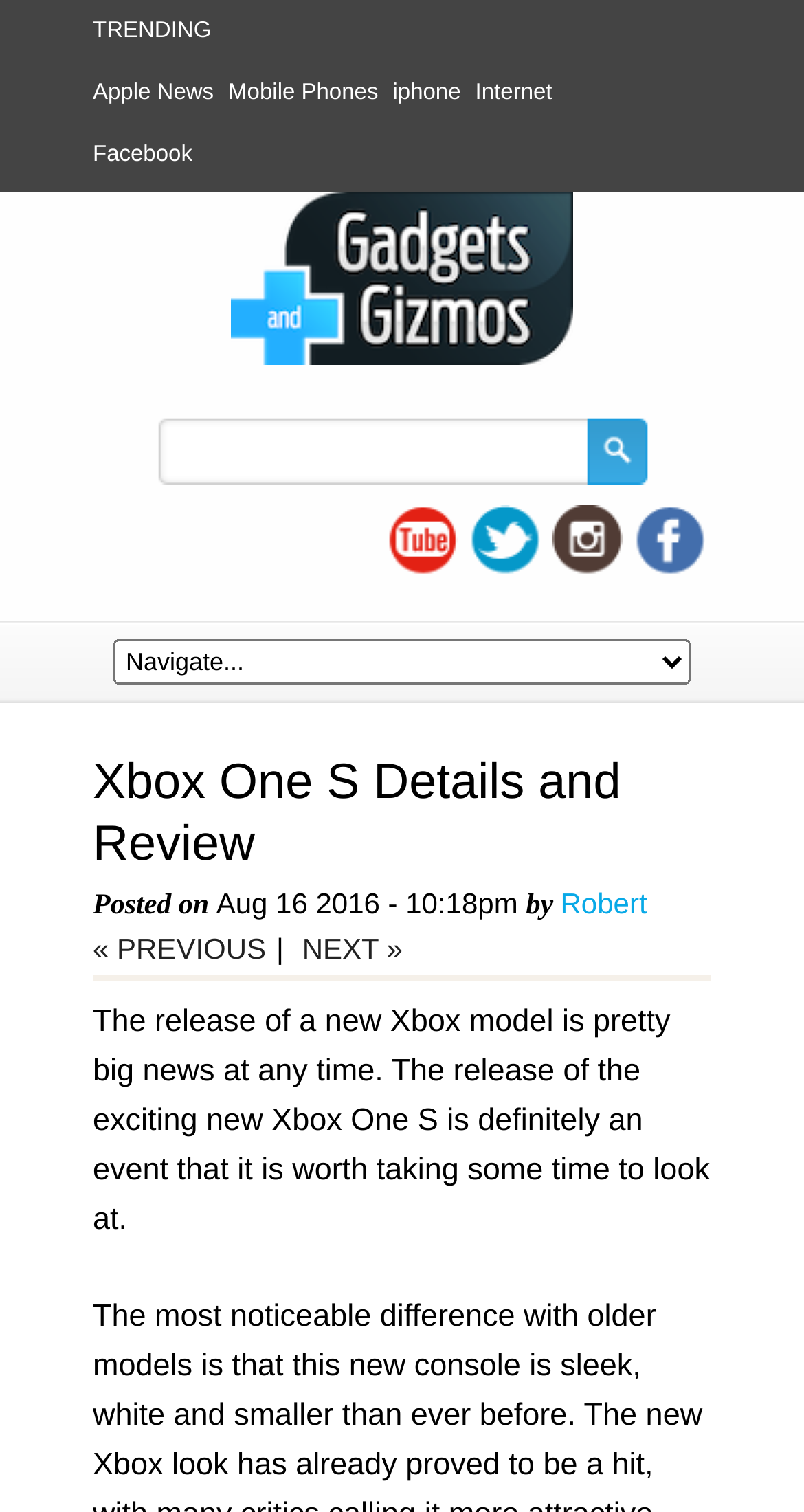Identify the bounding box coordinates for the region to click in order to carry out this instruction: "Click on the youtube link". Provide the coordinates using four float numbers between 0 and 1, formatted as [left, top, right, bottom].

[0.482, 0.334, 0.569, 0.38]